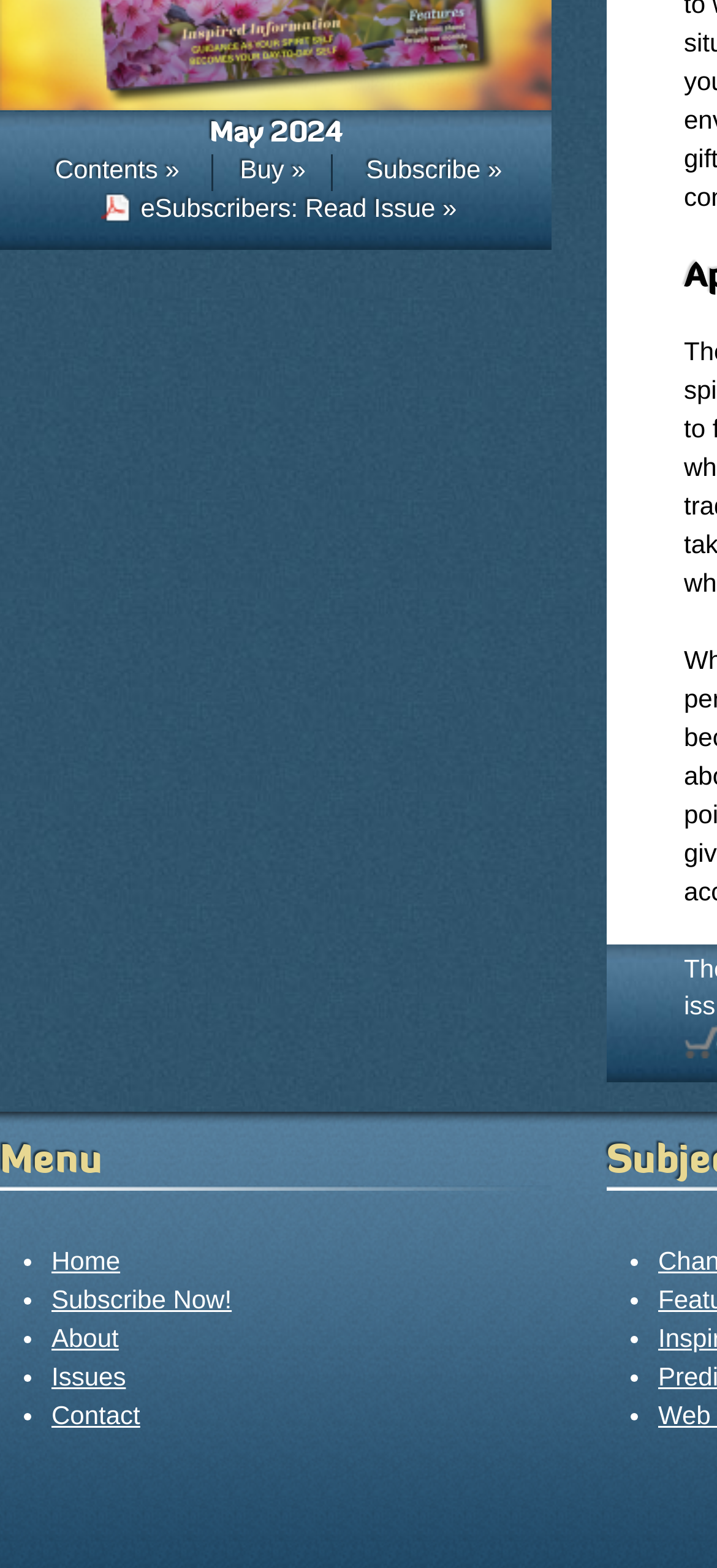Determine the bounding box coordinates of the area to click in order to meet this instruction: "Toggle the mobile menu".

None